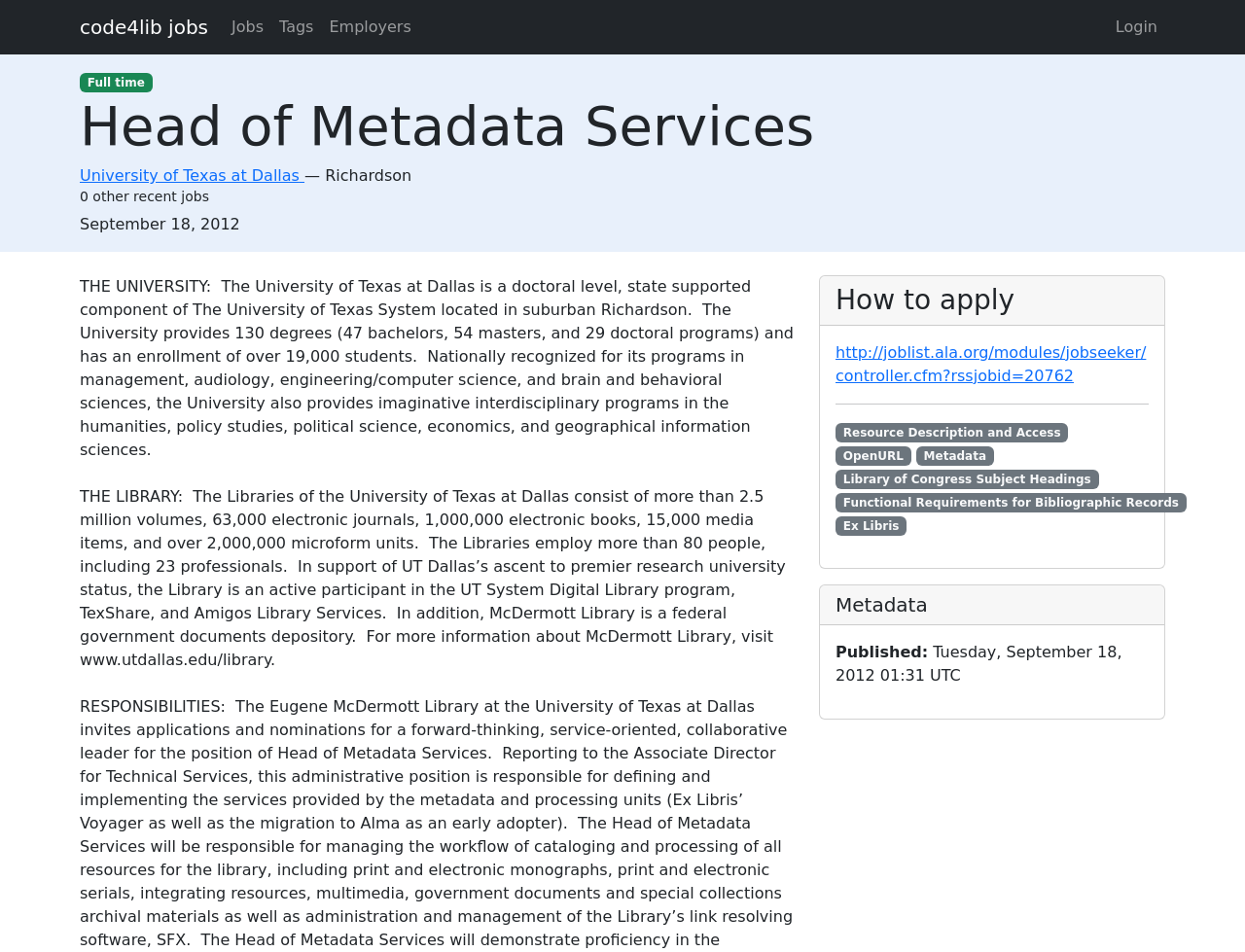Locate the bounding box coordinates of the area where you should click to accomplish the instruction: "Learn more about 'Resource Description and Access'".

[0.671, 0.444, 0.858, 0.465]